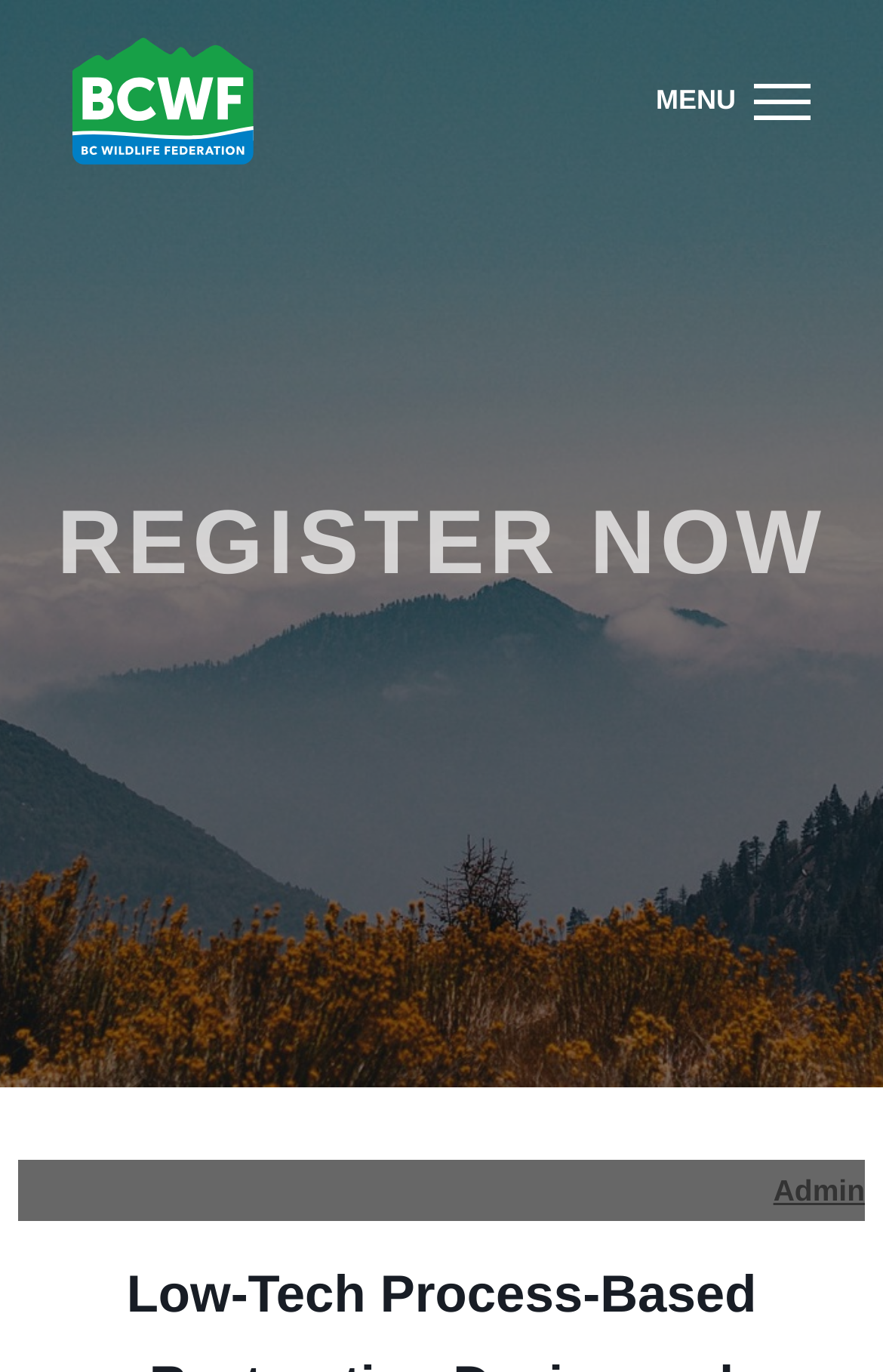Analyze the image and give a detailed response to the question:
What is the purpose of the button on the top-right corner?

The button on the top-right corner has the text 'MENU' and is currently expanded, indicating that it is used to open the menu.